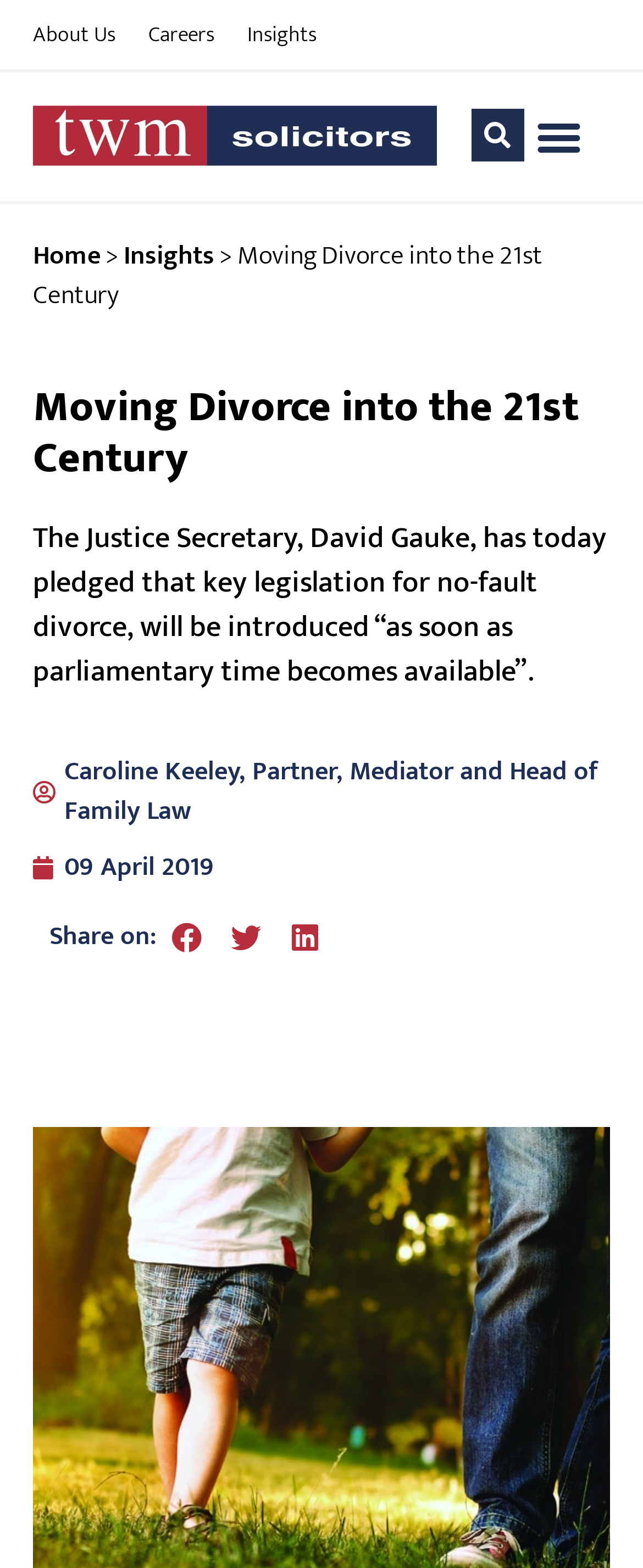Find the bounding box coordinates for the area that should be clicked to accomplish the instruction: "Read the article by Caroline Keeley".

[0.051, 0.48, 0.949, 0.53]